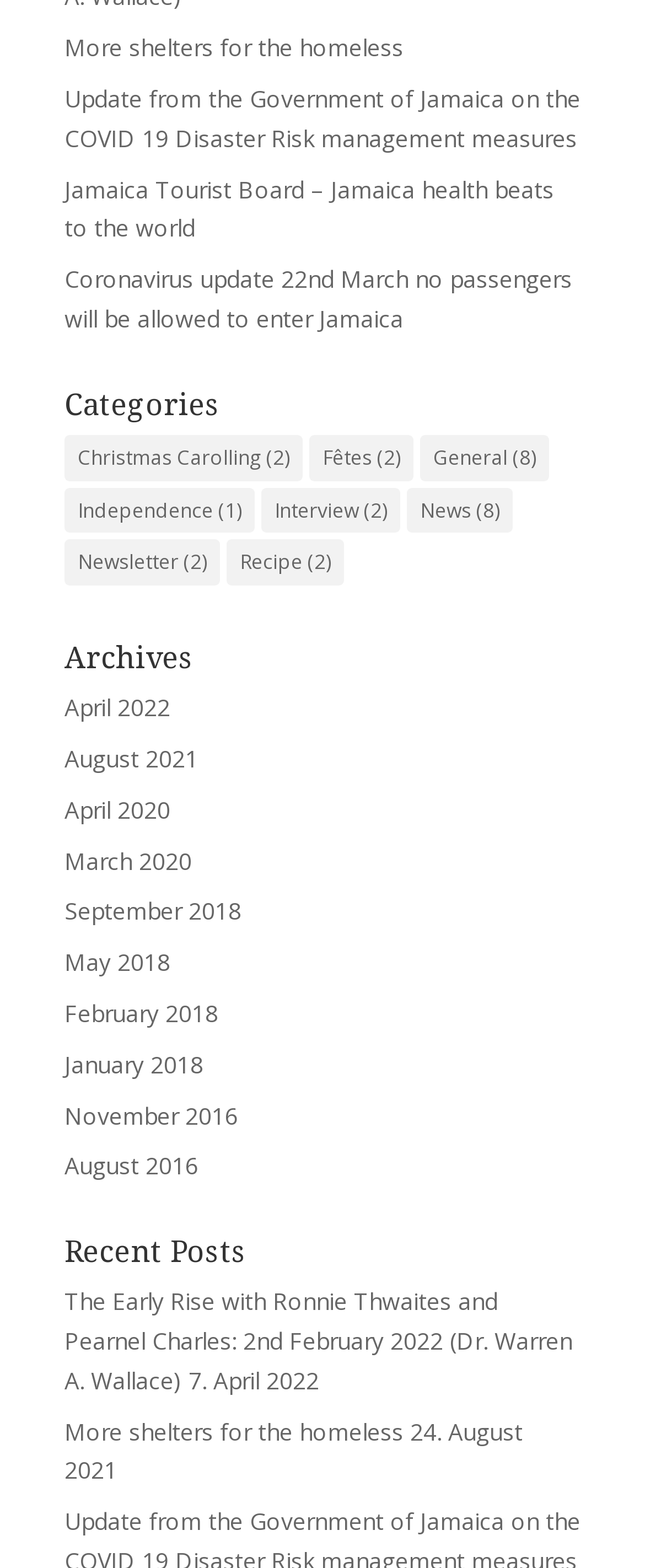Please specify the bounding box coordinates of the clickable section necessary to execute the following command: "Read the update from the Government of Jamaica on the COVID 19 Disaster Risk management measures".

[0.1, 0.053, 0.9, 0.098]